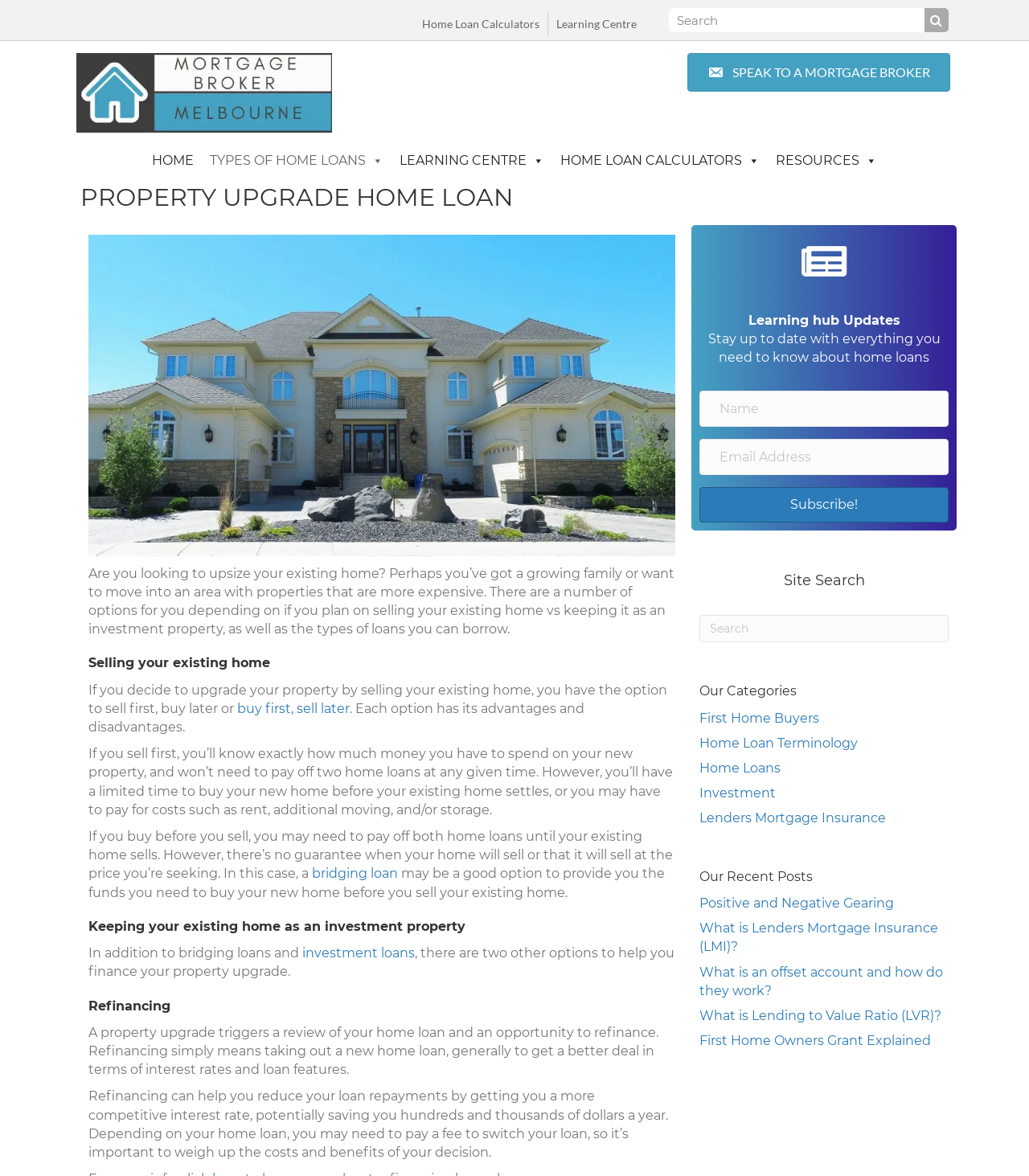What is refinancing a home loan?
Please interpret the details in the image and answer the question thoroughly.

According to the webpage, refinancing a home loan means taking out a new home loan, generally to get a better deal in terms of interest rates and loan features, which can help reduce loan repayments and save money.